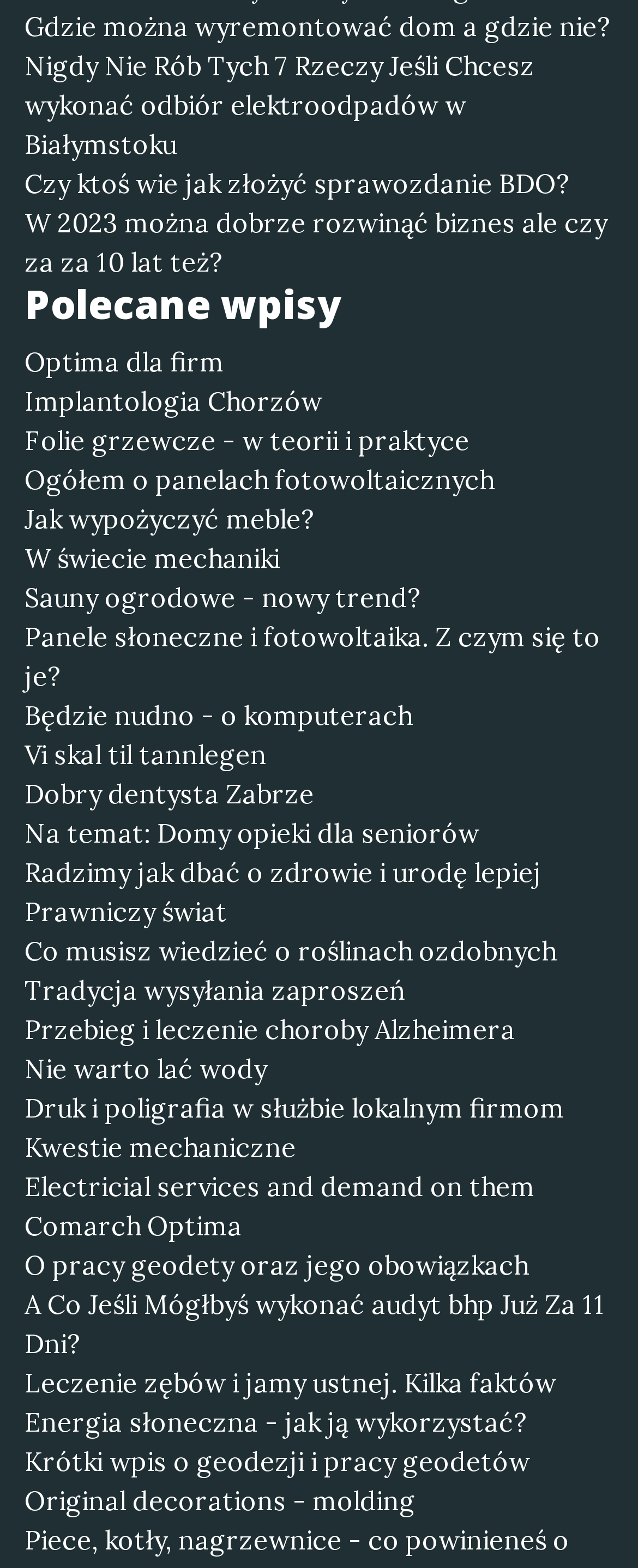Given the description: "Sauny ogrodowe - nowy trend?", determine the bounding box coordinates of the UI element. The coordinates should be formatted as four float numbers between 0 and 1, [left, top, right, bottom].

[0.038, 0.368, 0.962, 0.393]